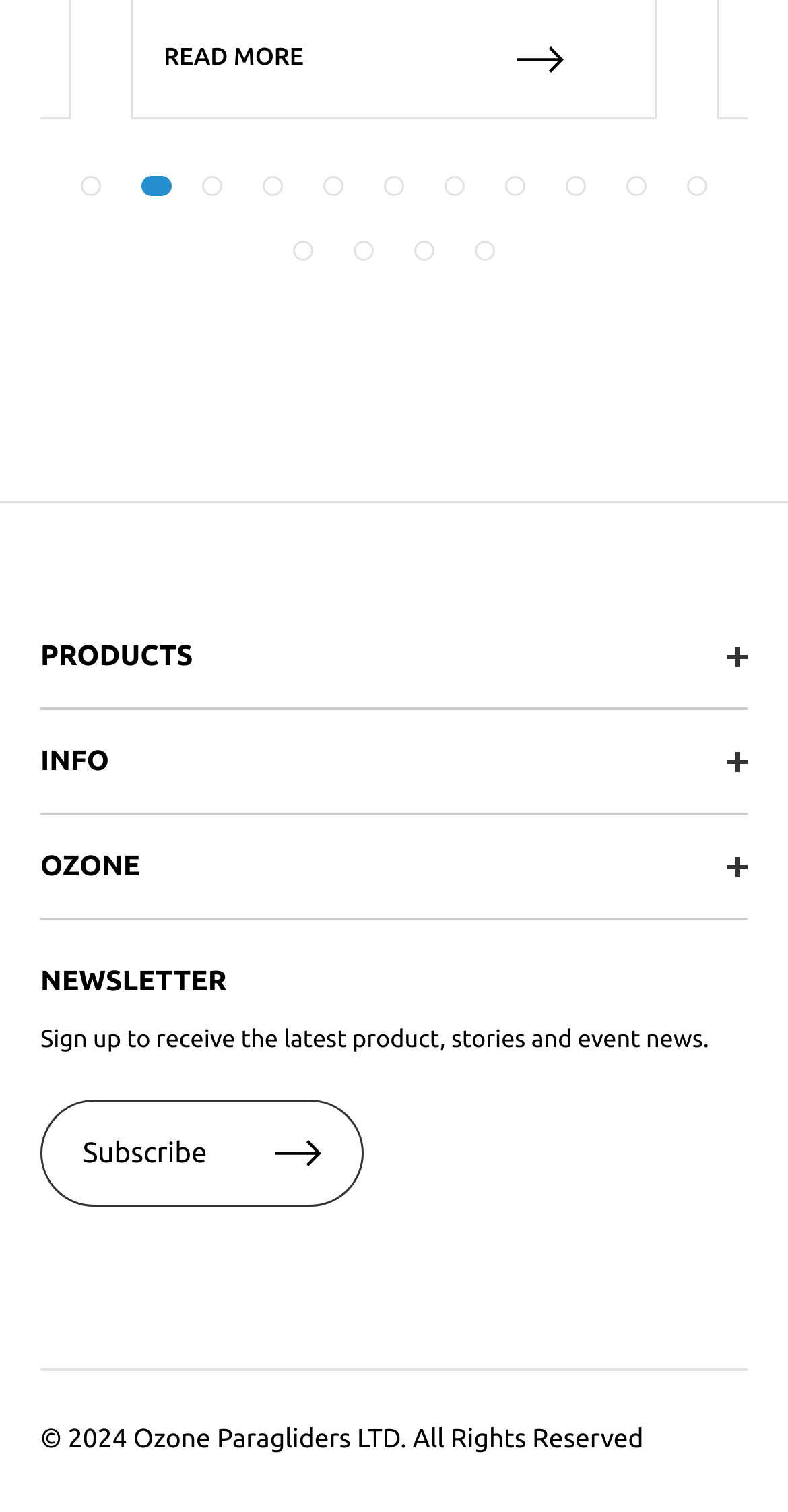What is the purpose of the 'NEWSLETTER' section?
Provide a detailed answer to the question using information from the image.

I read the text in the 'NEWSLETTER' section, which says 'Sign up to receive the latest product, stories and event news.' This suggests that the purpose of this section is to allow users to sign up for a newsletter to receive updates on products, stories, and events.